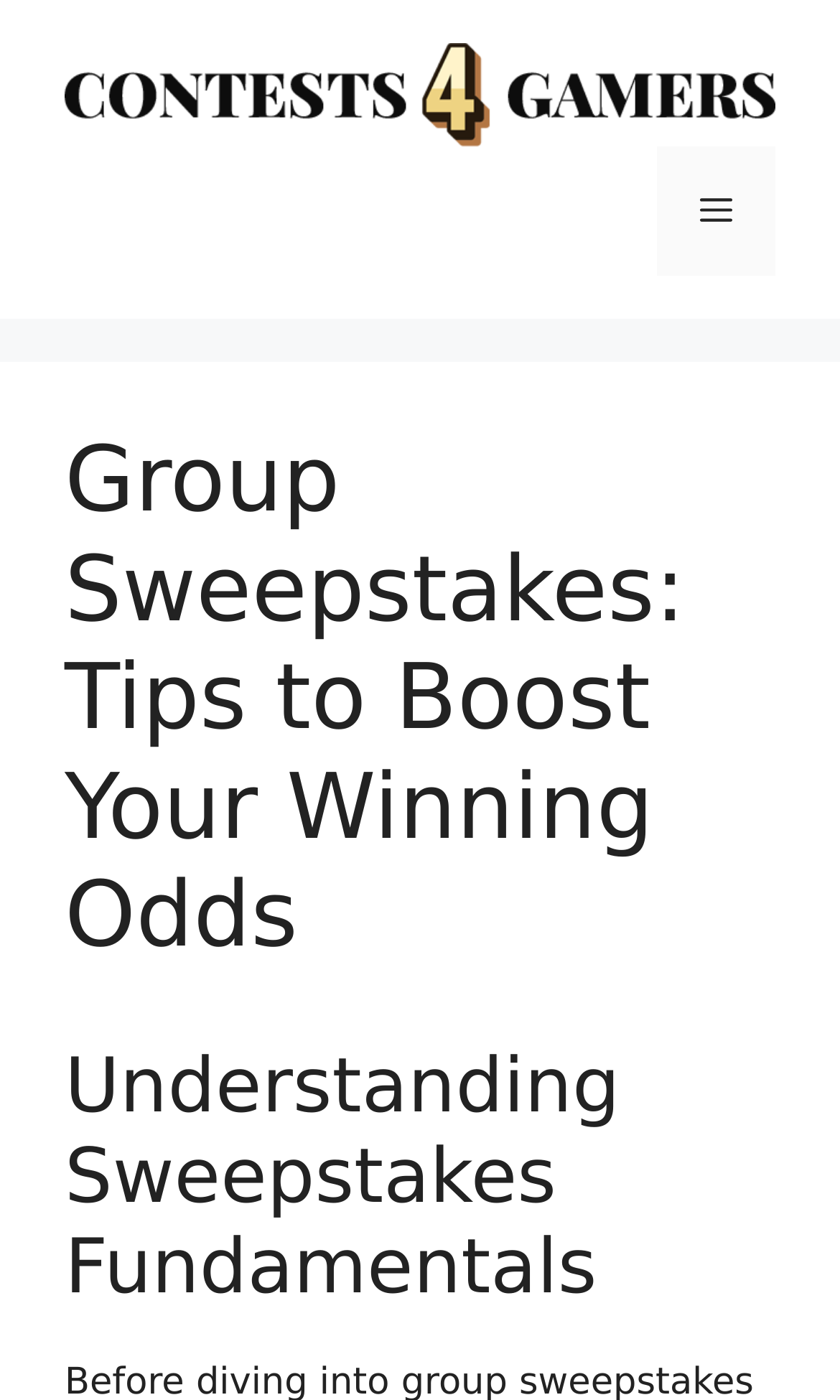What is the name of the website?
By examining the image, provide a one-word or phrase answer.

Contests 4 Gamers